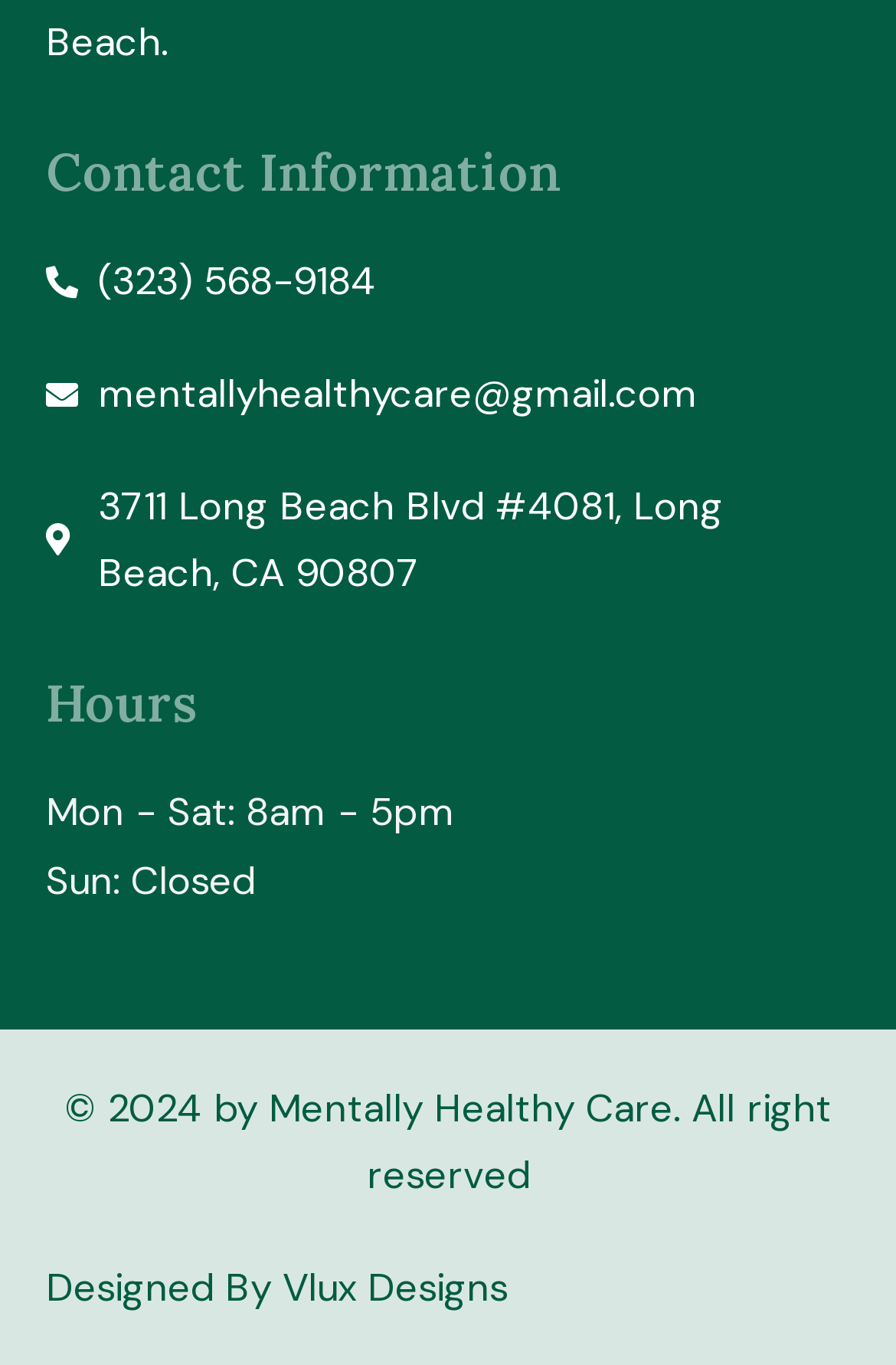Who designed the website?
Carefully examine the image and provide a detailed answer to the question.

I found the designer of the website by looking at the link element with the text 'Designed By Vlux Designs' which is located at the bottom of the webpage.